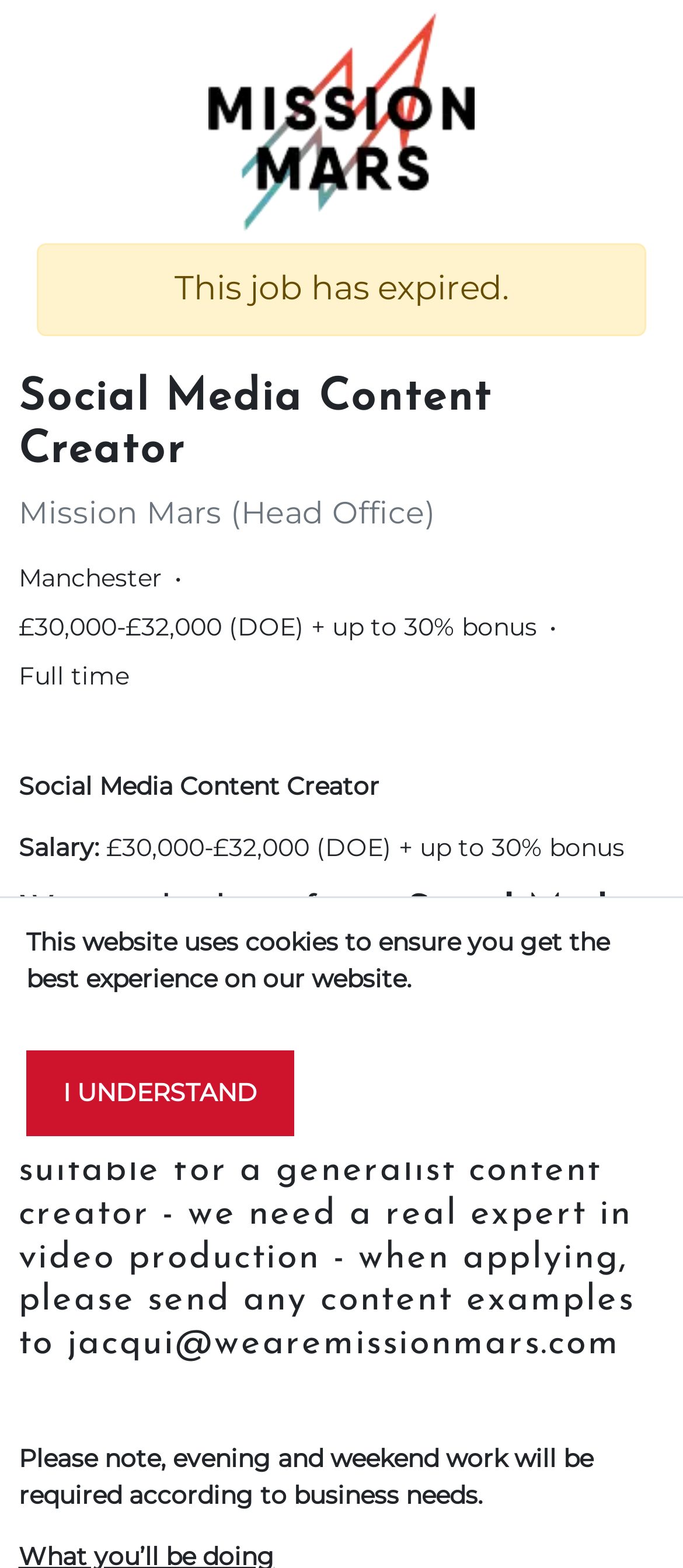Determine the title of the webpage and give its text content.

Social Media Content Creator